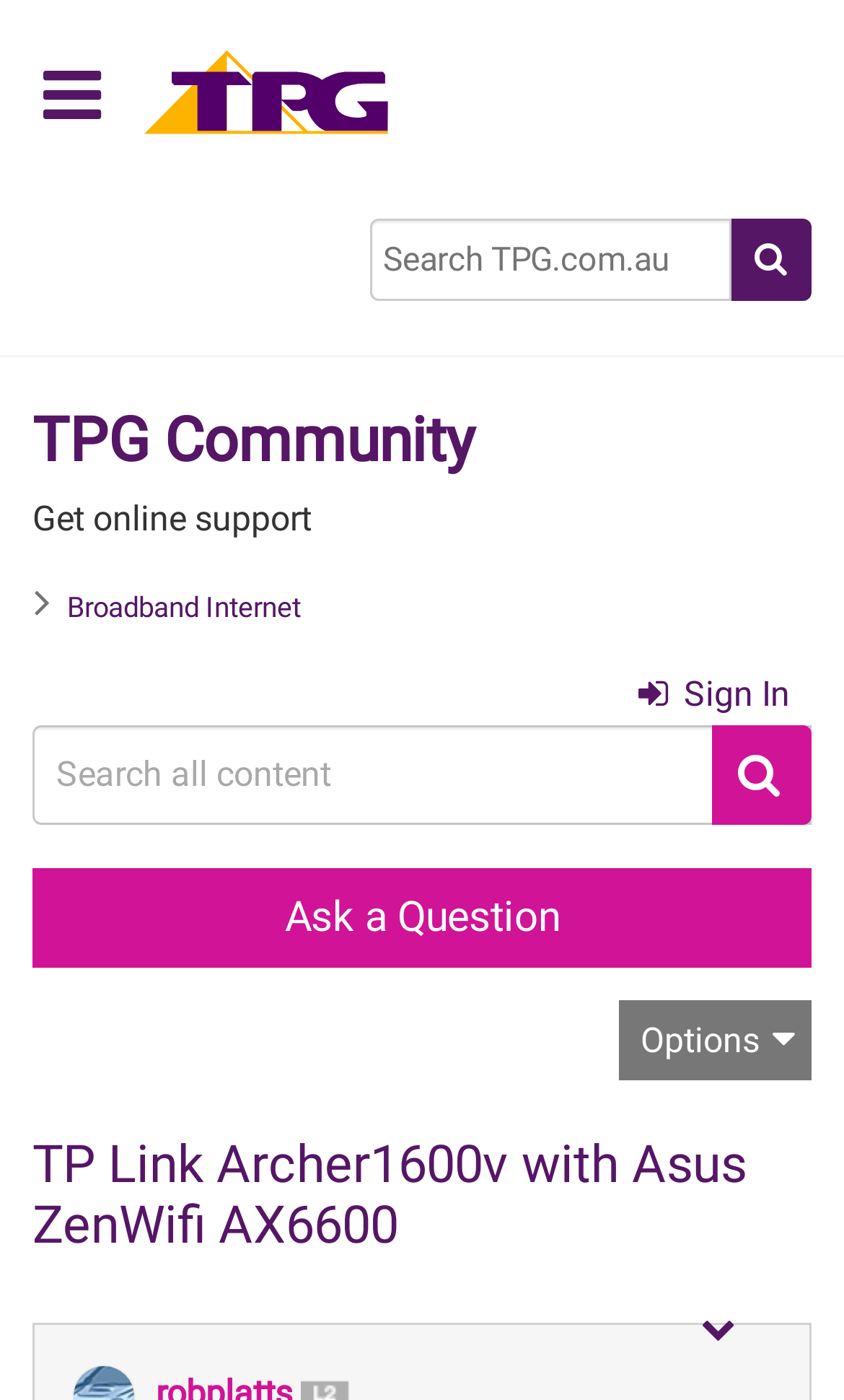What is the name of the community?
Examine the image closely and answer the question with as much detail as possible.

I found the answer by looking at the heading element with the text 'TPG Community' which is located at the top of the webpage.